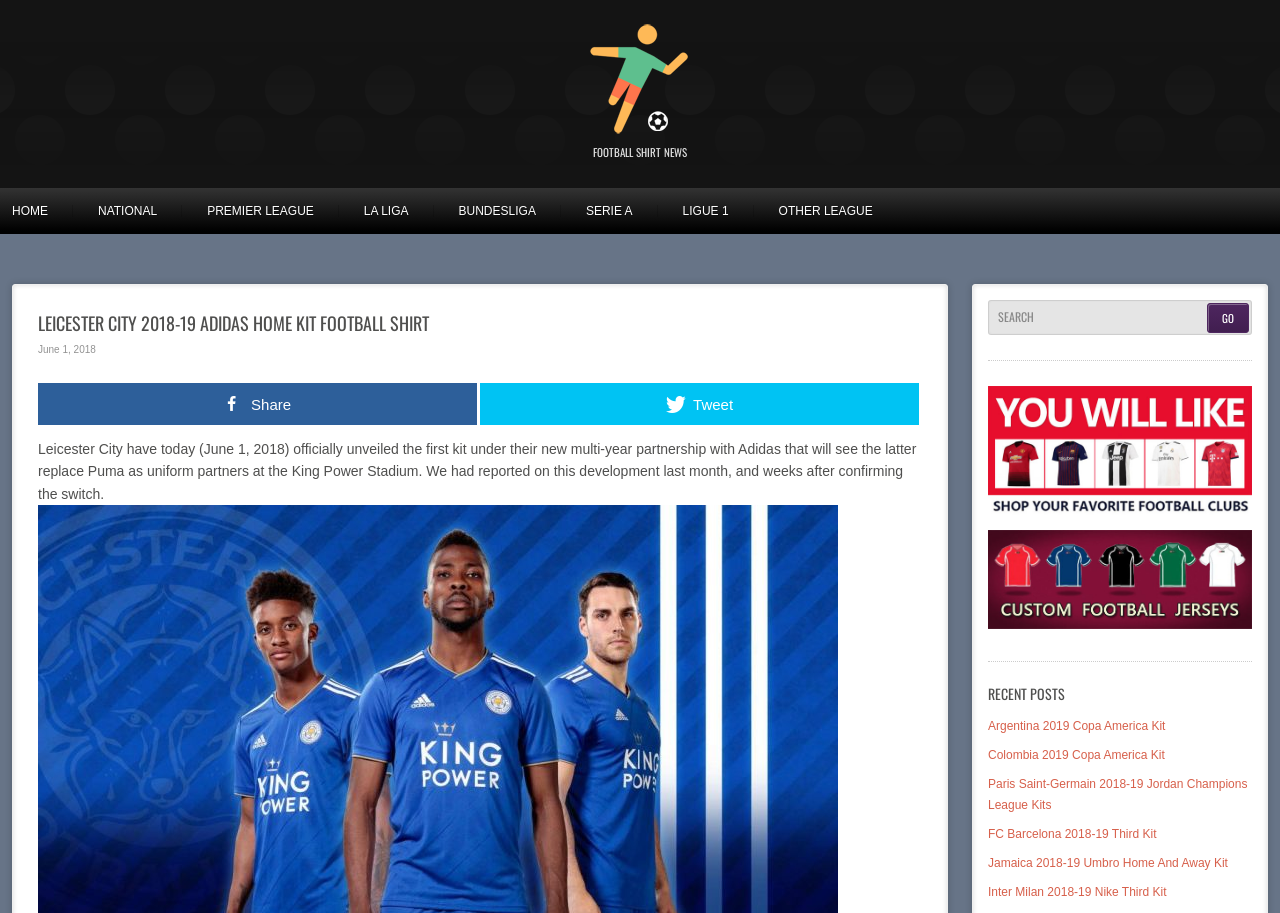Give a one-word or short phrase answer to this question: 
What is the main topic of this webpage?

Football Shirt News